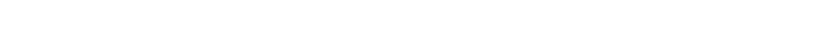Generate an elaborate caption that includes all aspects of the image.

The image features a prominent icon depicting a "Play" button, symbolizing the option to start or resume a multimedia experience. This icon is positioned within an interactive slider interface labeled "UniPay Gateway: Open Source Payment Gateway." The surrounding context suggests that the button serves as an invitation to engage with content related to payment gateway solutions, particularly emphasizing open-source options. The slider, with its inviting aesthetic, encourages users to explore various features and functionalities of the UniPay service, making it relevant for individuals interested in modern payment processing solutions.